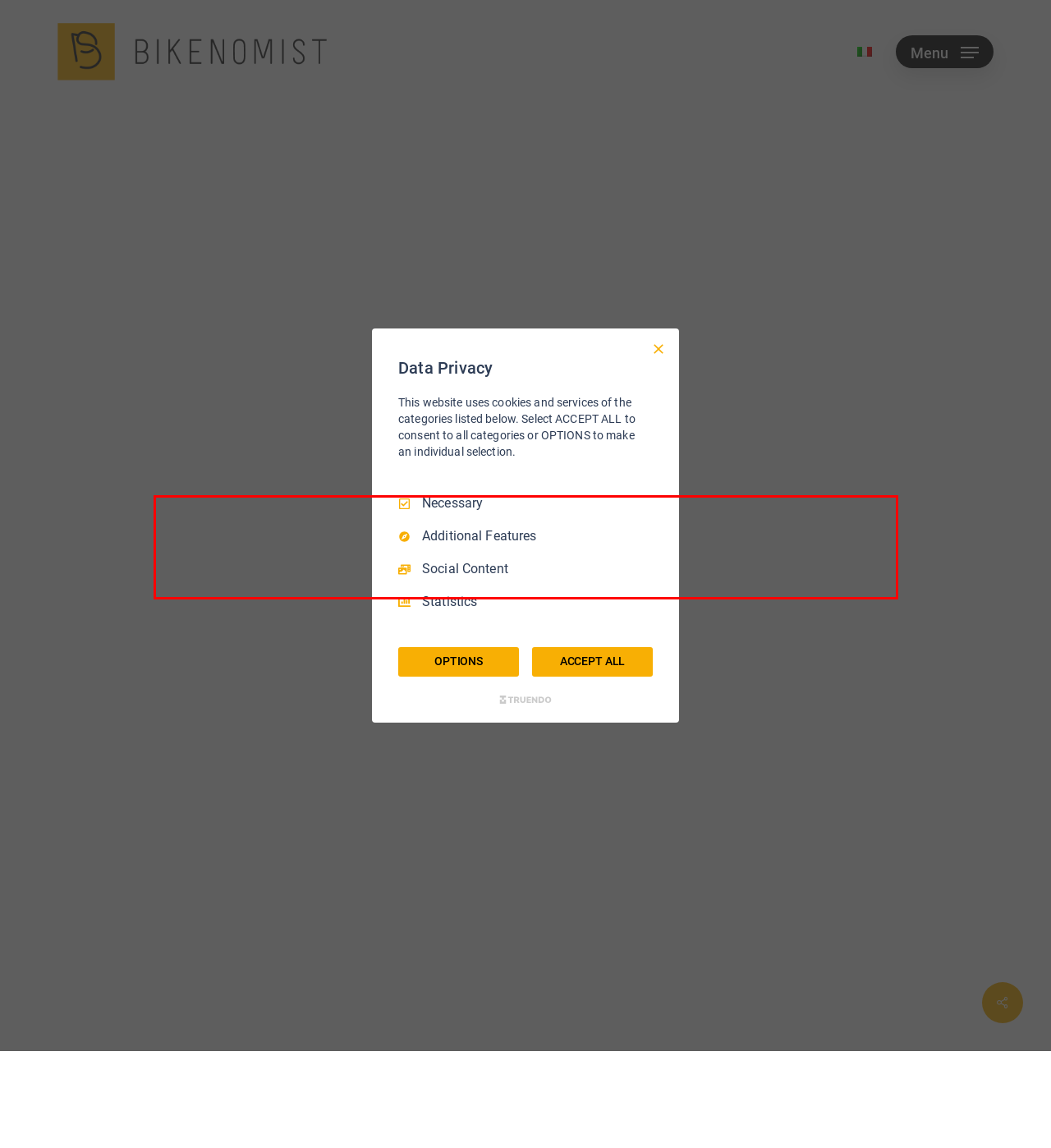You are given a screenshot of a webpage with a UI element highlighted by a red bounding box. Please perform OCR on the text content within this red bounding box.

For us, the year began with thoughts to the little ones. Together with the Metalco Group, we published a free guide for the implementation of school streets to solve traffic and chaos in front of schools and to dispel doubts and questions about the benefits to students and families; the effects on the city.